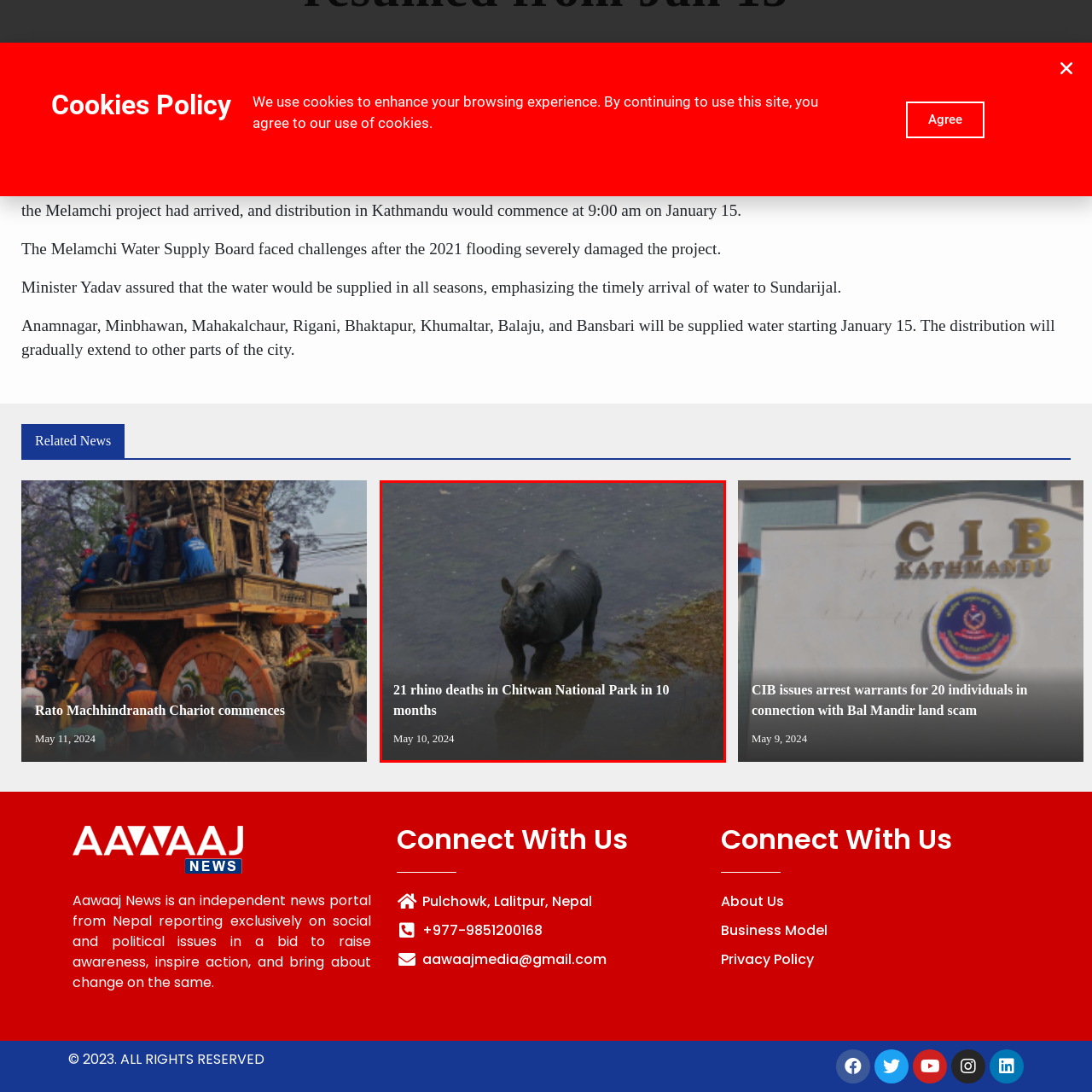How many rhino deaths occurred in 10 months?
Check the image encapsulated by the red bounding box and answer the question comprehensively.

The headline accompanying the image reads '21 rhino deaths in Chitwan National Park in 10 months', which indicates that 21 rhino deaths occurred in 10 months.